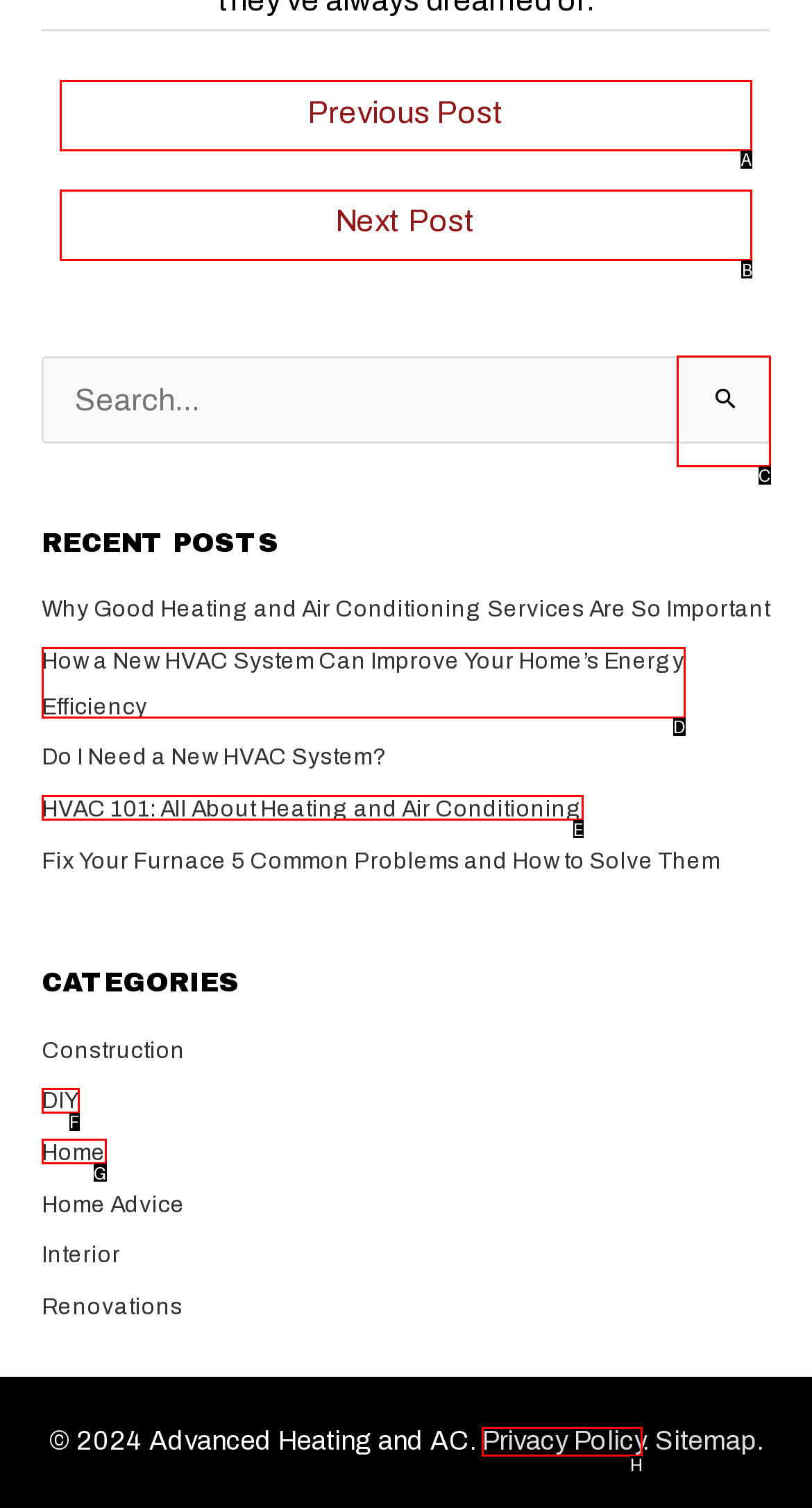Pick the option that should be clicked to perform the following task: Go to previous post
Answer with the letter of the selected option from the available choices.

A